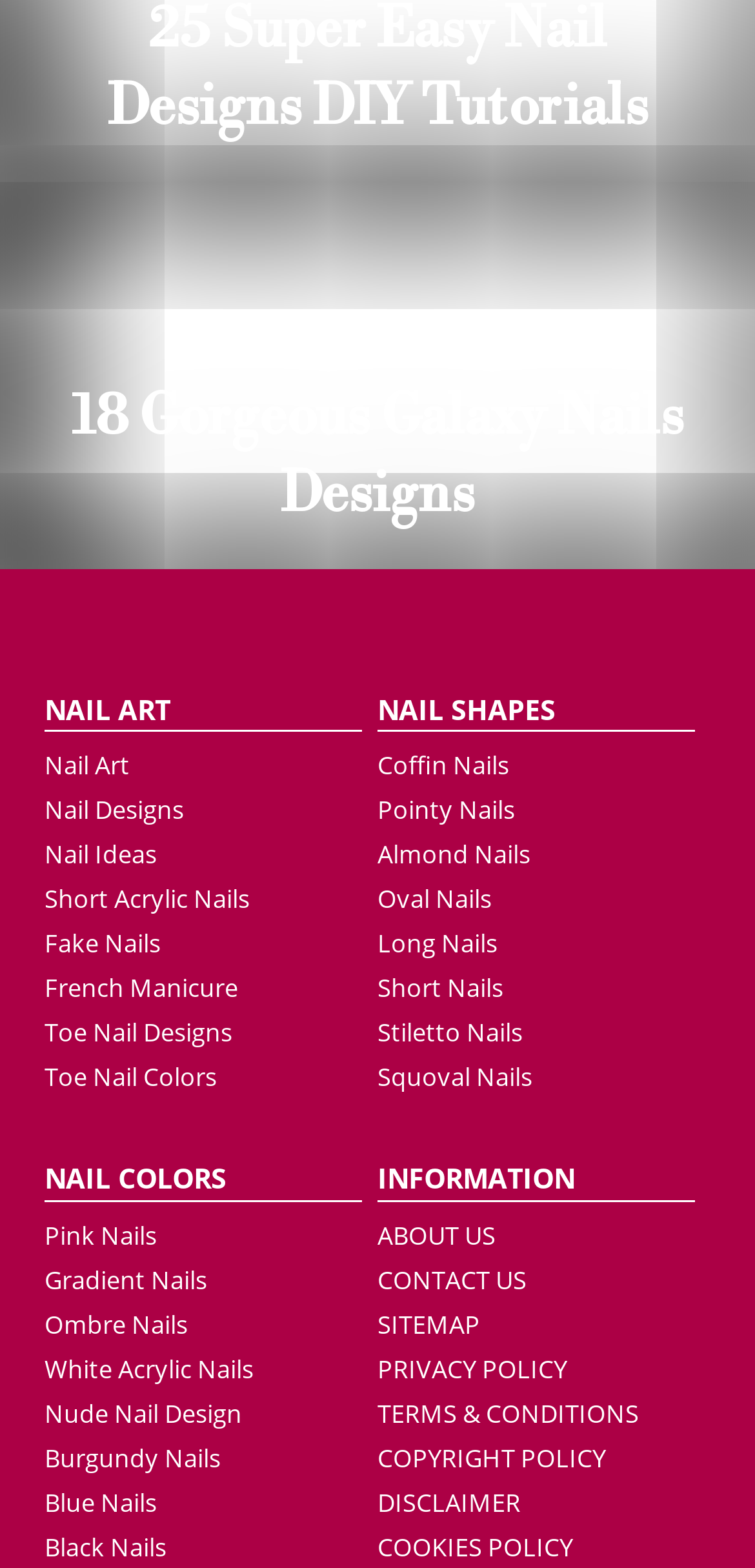From the given element description: "Black Nails", find the bounding box for the UI element. Provide the coordinates as four float numbers between 0 and 1, in the order [left, top, right, bottom].

[0.059, 0.976, 0.221, 0.998]